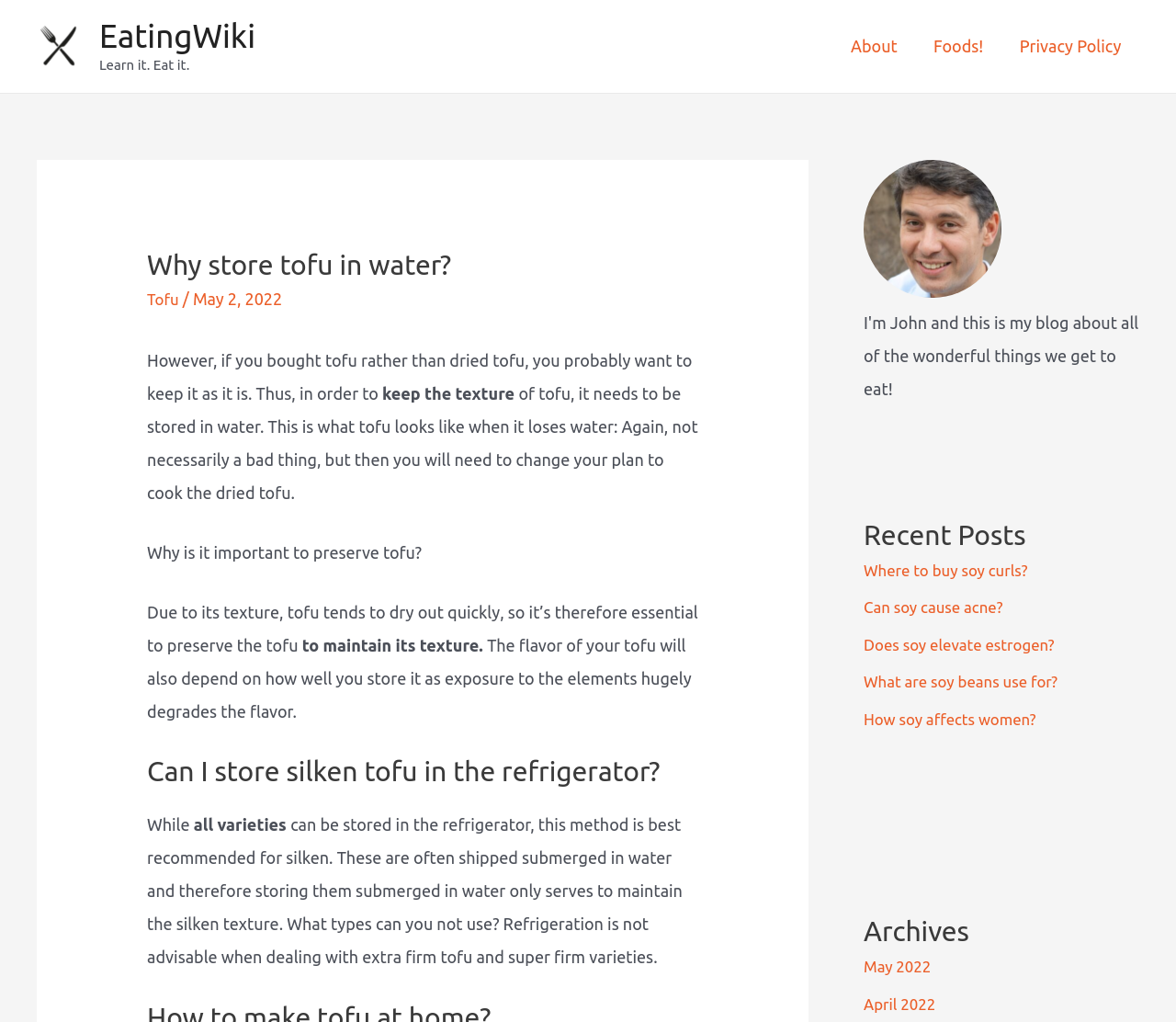What is the date of the article 'Why store tofu in water?'?
Please respond to the question with as much detail as possible.

The webpage displays the date 'May 2, 2022' next to the title 'Why store tofu in water?', indicating the publication date of the article.